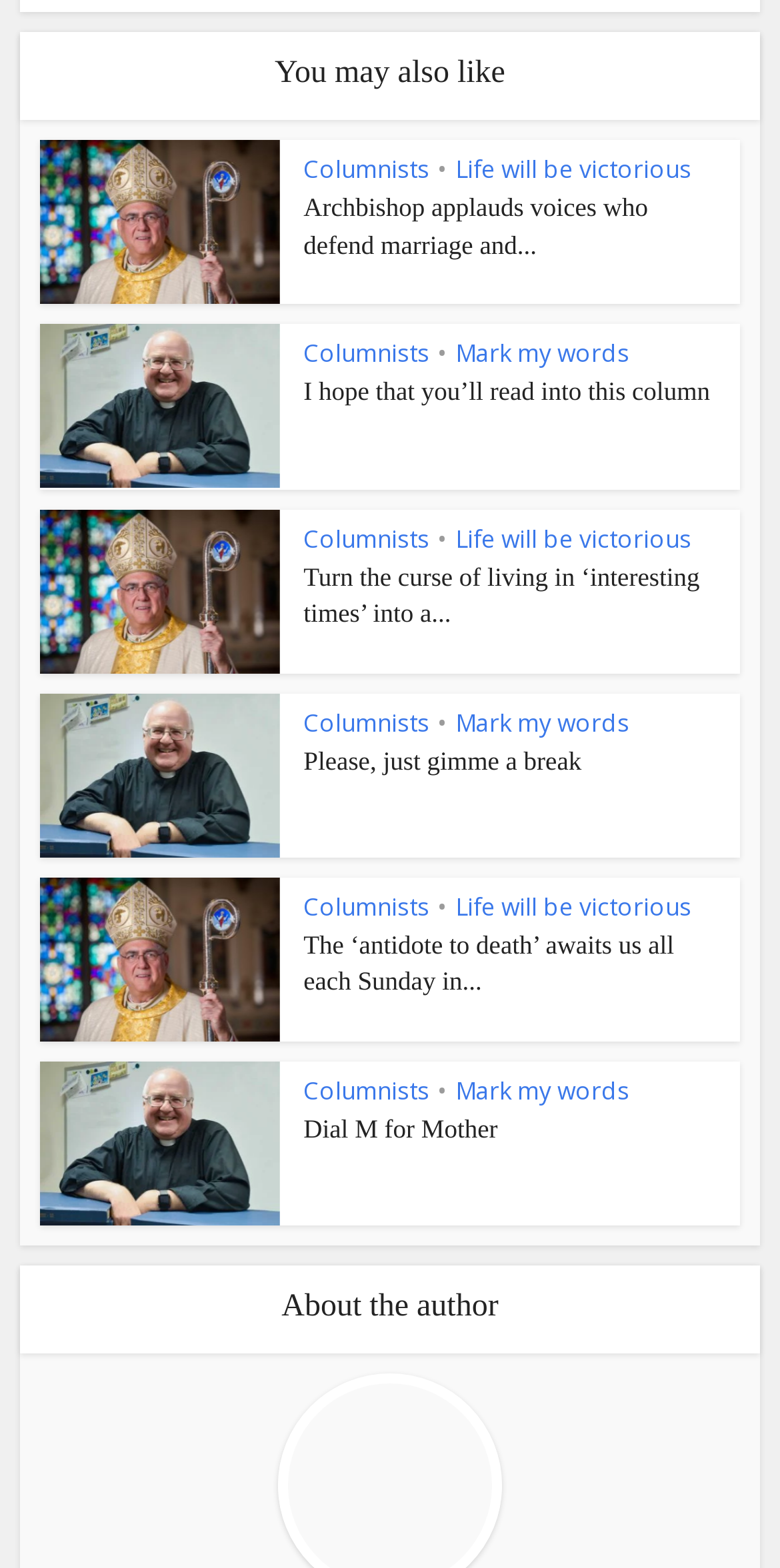Give a one-word or one-phrase response to the question: 
What is the category of the links 'Columnists', 'Life will be victorious', and 'Mark my words'?

Columnists